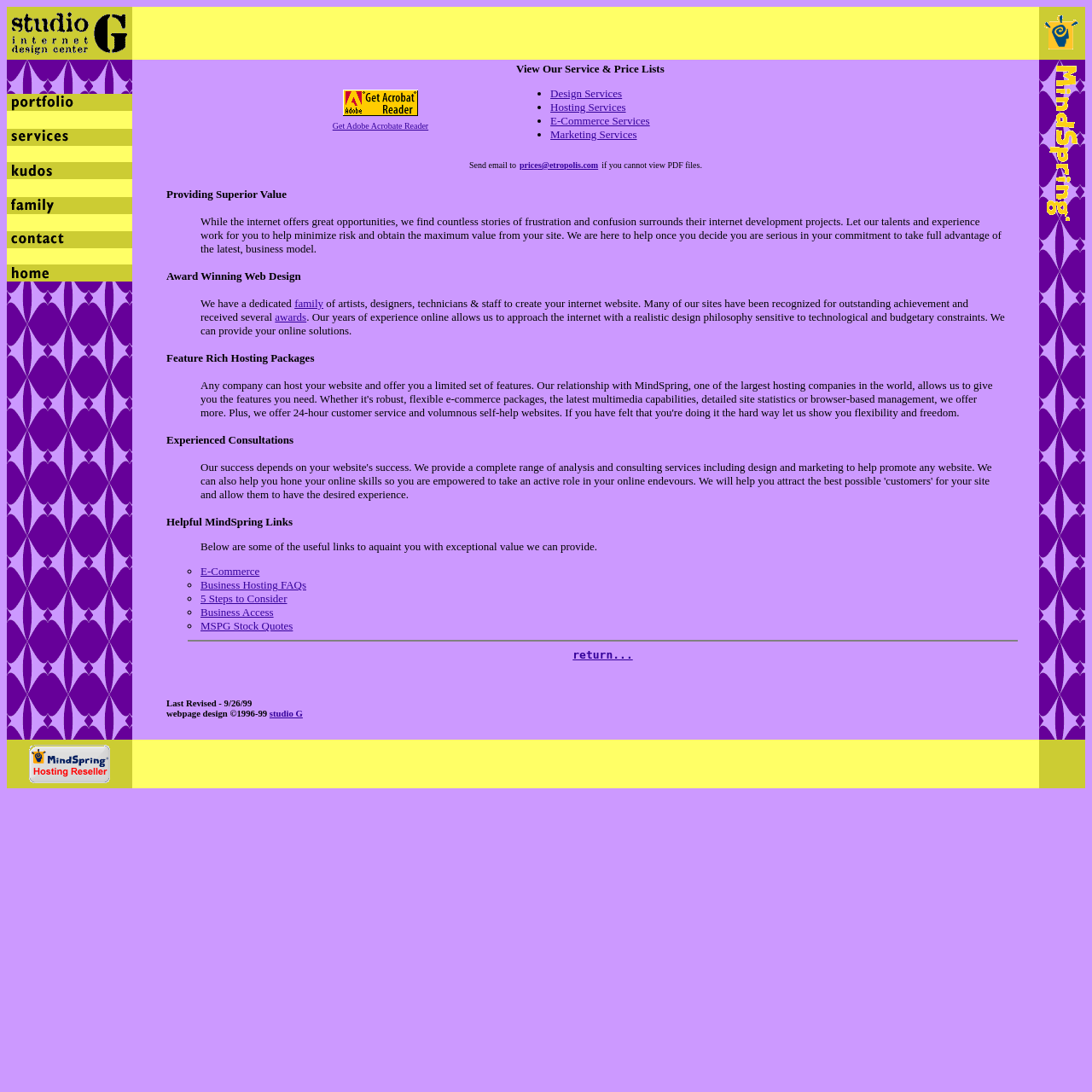Reply to the question with a single word or phrase:
What is the company name in the top-left corner?

studio G